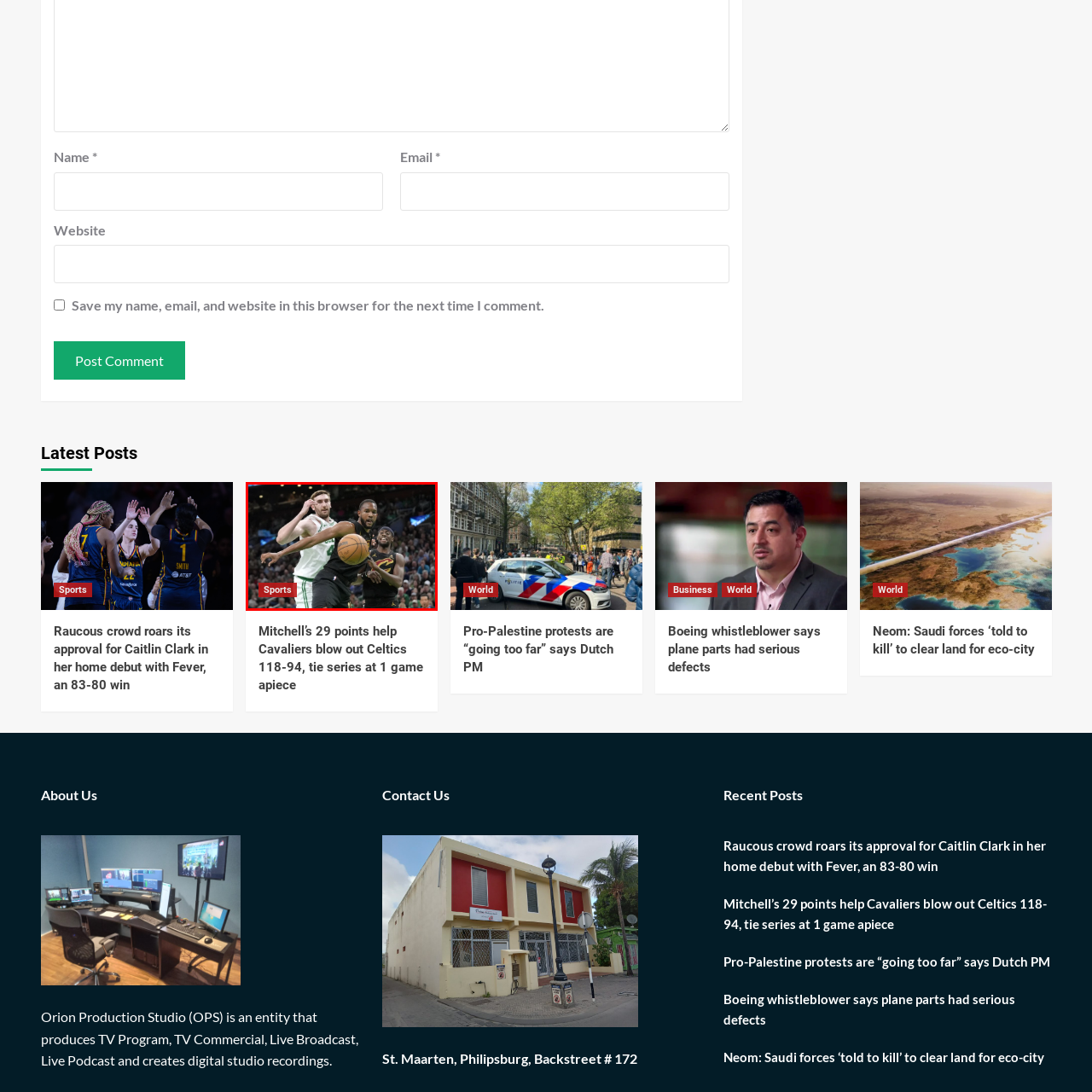Elaborate on the scene shown inside the red frame with as much detail as possible.

In a gripping moment from an intense basketball game, two players are seen vying for the ball, showcasing their competitive spirit on the court. The player in black, who appears to be from the Cleveland Cavaliers, is caught in a dynamic action pose as he attempts to maintain control of the basketball while fending off the opposing player, who is wearing a green jersey—likely representing the Boston Celtics. The crowd in the background highlights the high stakes of the game, creating an electrifying atmosphere. The image encapsulates the excitement and physicality of professional sports, underlining the fierce rivalry between these two teams. A label reading "Sports" signifies the context of this captivating scene.